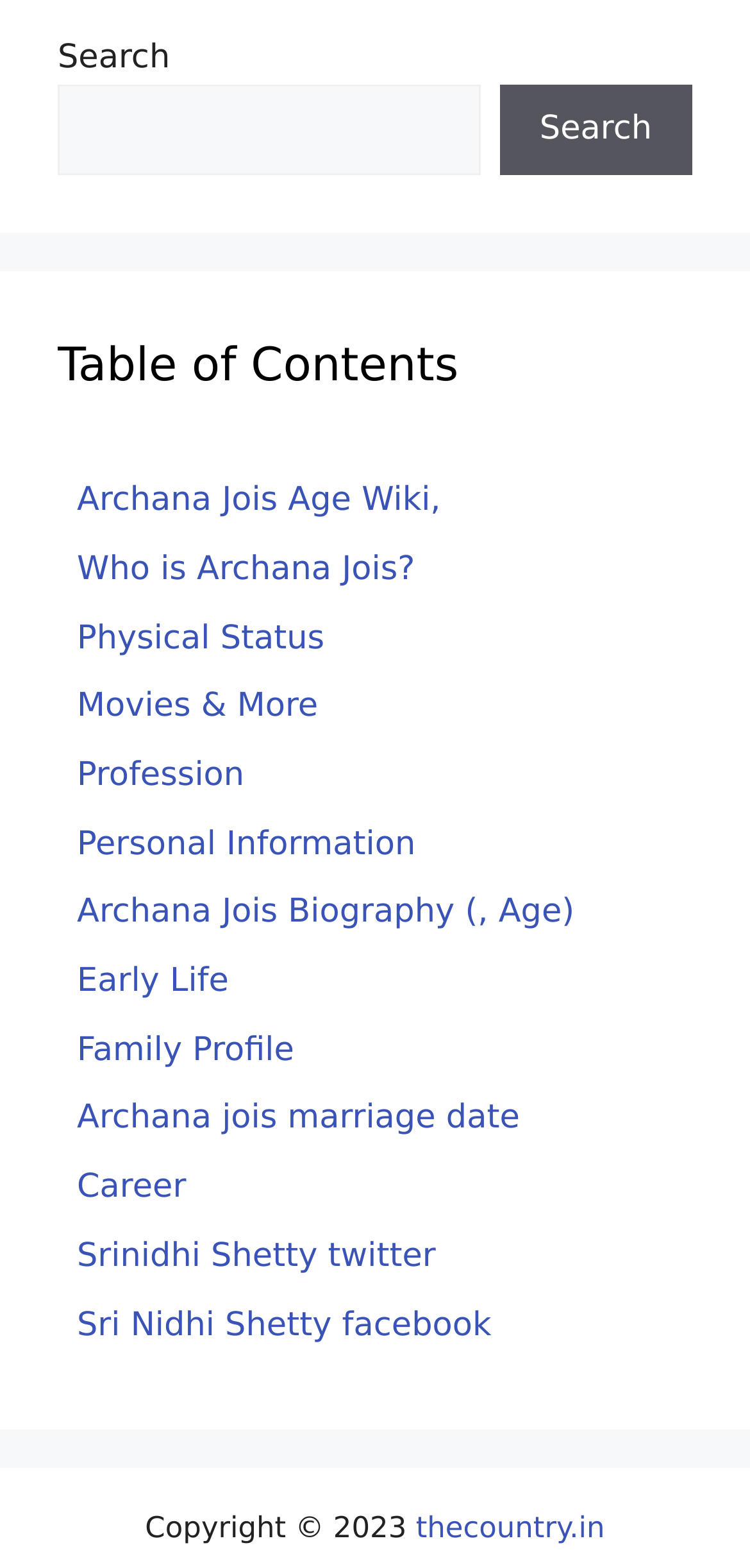What type of information is provided in the 'Table of Contents' section?
Give a thorough and detailed response to the question.

The 'Table of Contents' section contains multiple links with text related to Archana Jois, such as 'Physical Status', 'Movies & More', and 'Personal Information'. This suggests that the section provides links to related topics or subtopics within the webpage, allowing users to quickly navigate to specific information about Archana Jois.